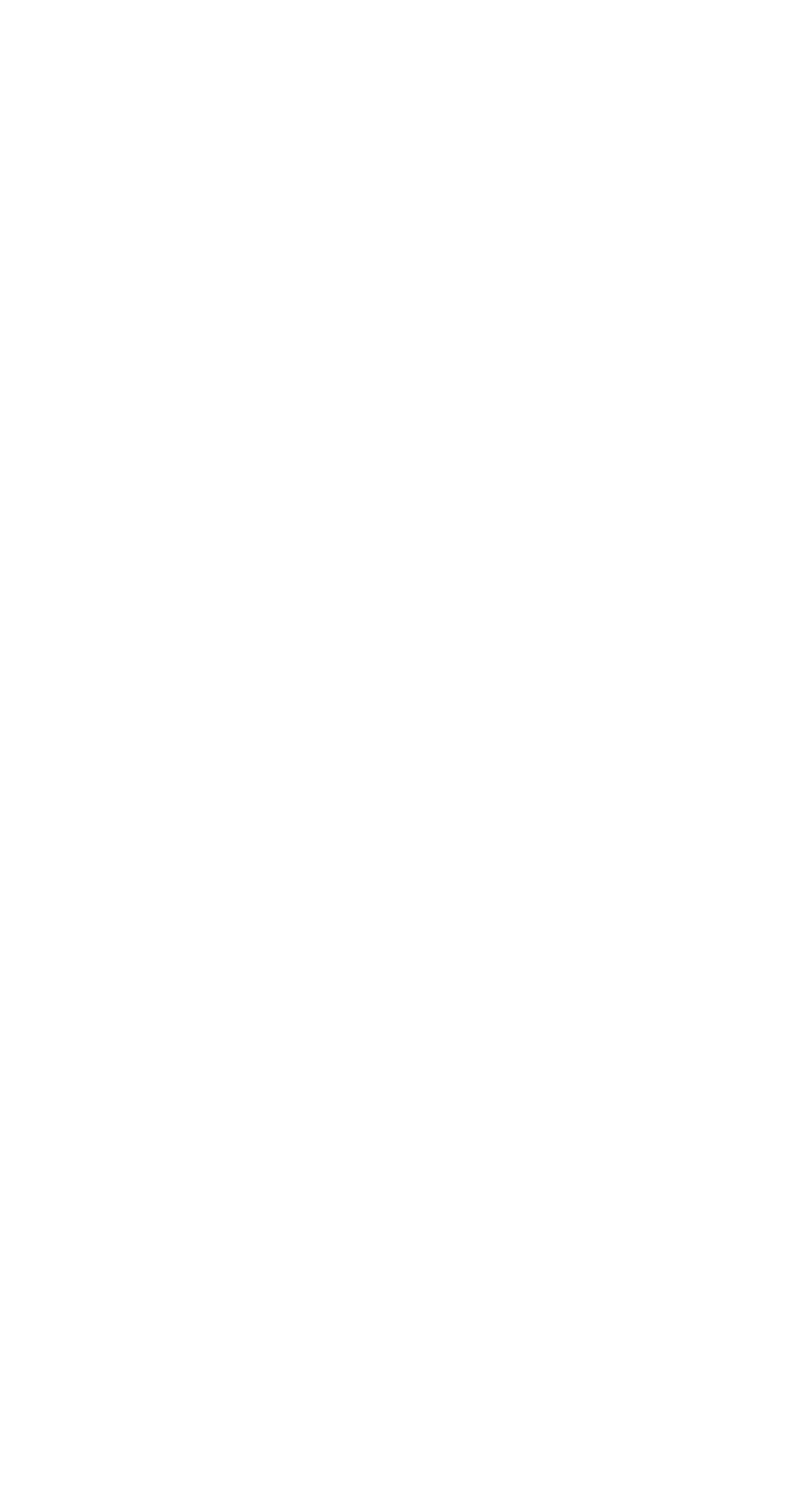Extract the bounding box coordinates of the UI element described: "Ultimate Turkey Burger". Provide the coordinates in the format [left, top, right, bottom] with values ranging from 0 to 1.

[0.115, 0.731, 0.597, 0.764]